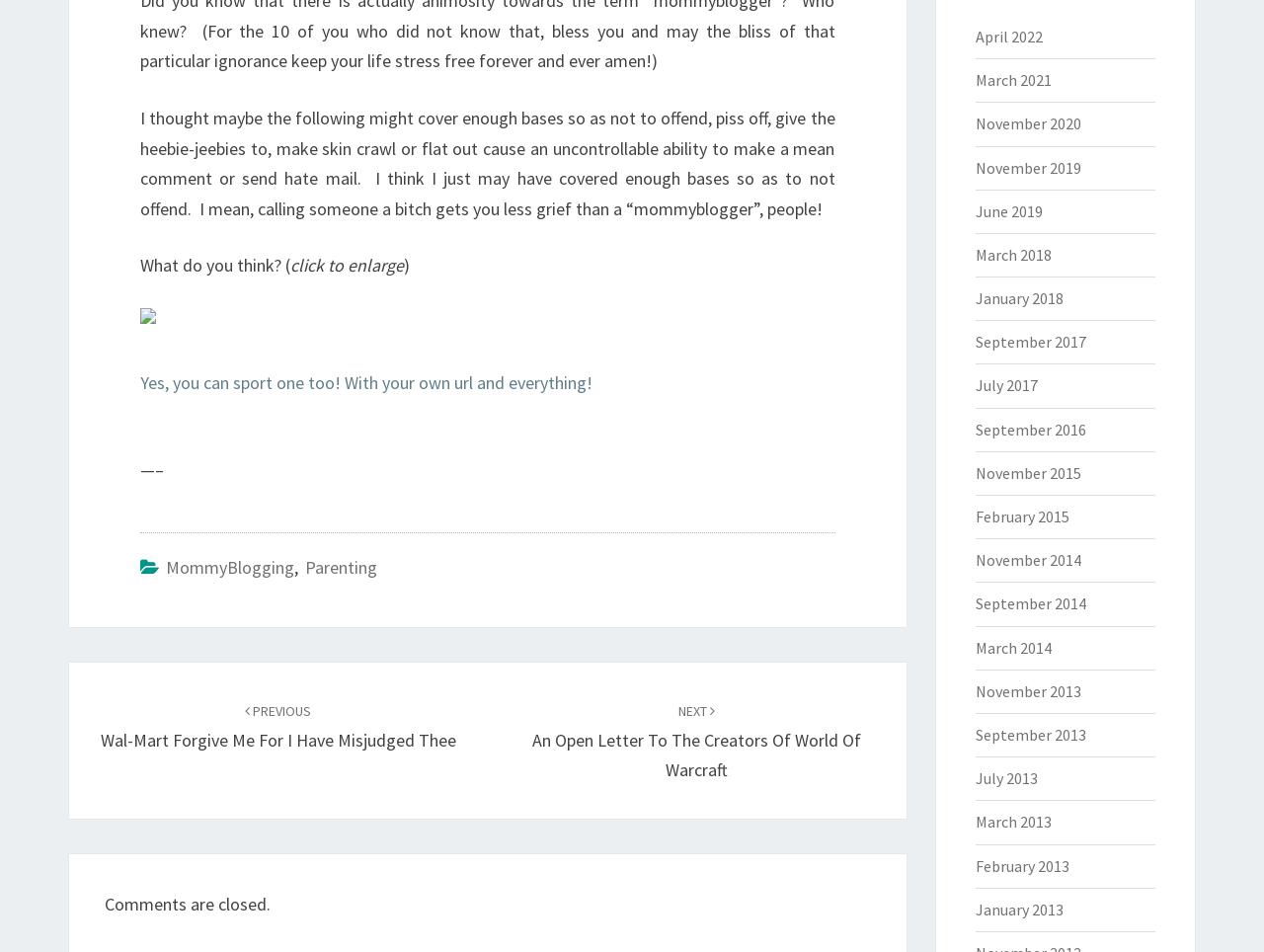Identify the bounding box for the described UI element: "March 2018".

[0.771, 0.257, 0.832, 0.278]